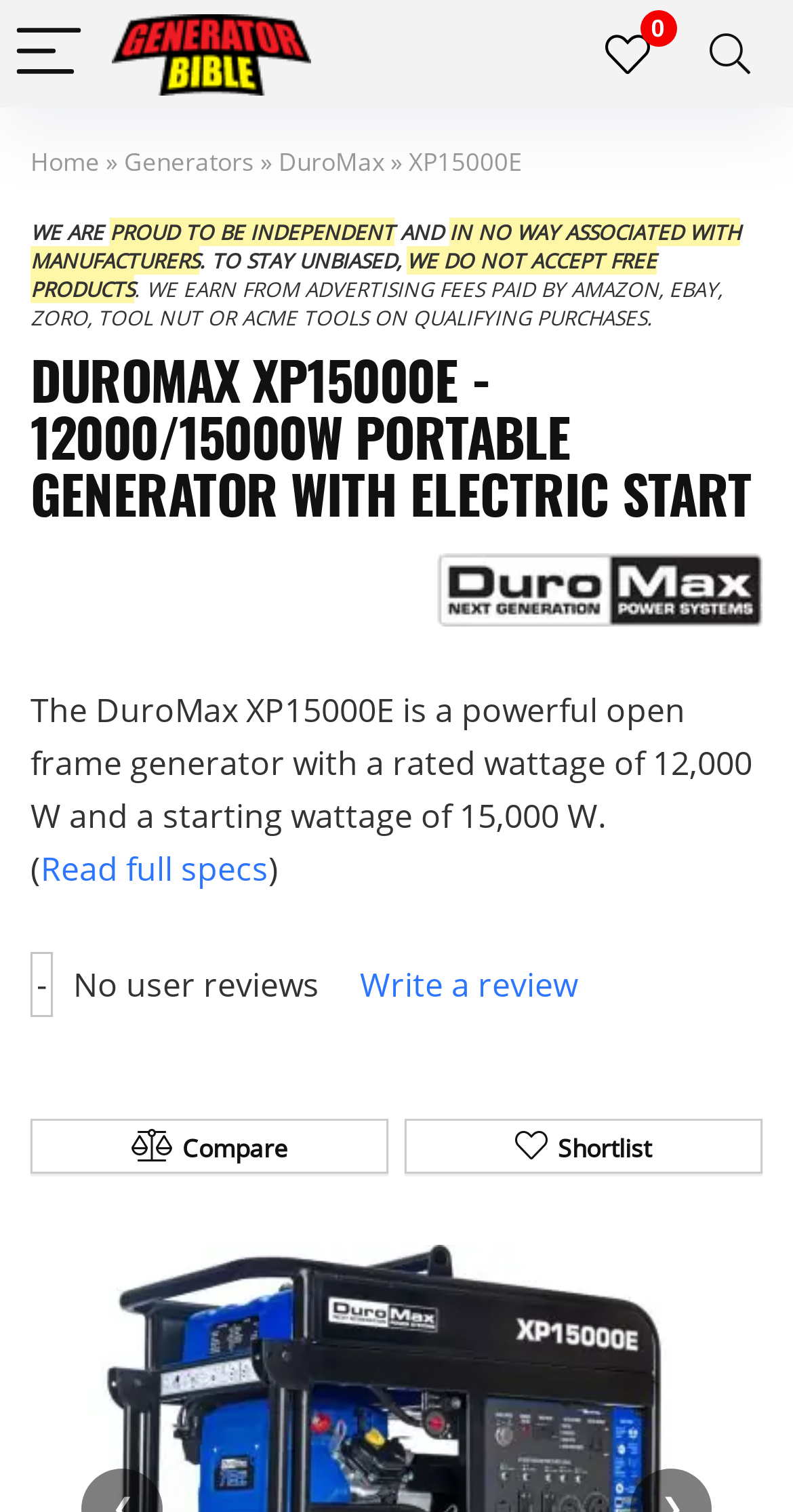Using the image as a reference, answer the following question in as much detail as possible:
What is the name of the generator?

The name of the generator can be found in the heading of the webpage, which is 'DUROMAX XP15000E - 12000/15000W PORTABLE GENERATOR WITH ELECTRIC START'.